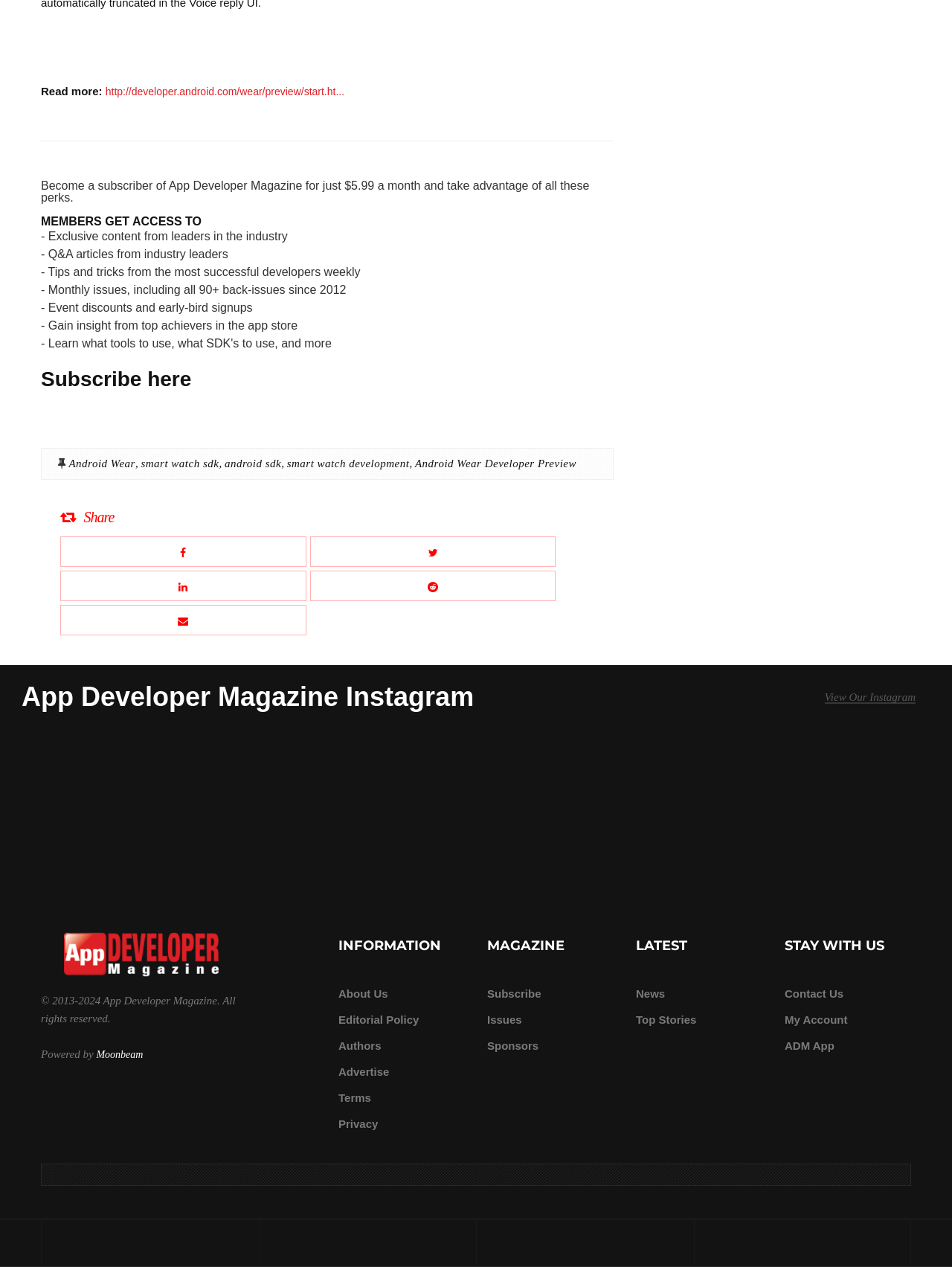Provide the bounding box coordinates of the area you need to click to execute the following instruction: "View Our Instagram".

[0.866, 0.545, 0.962, 0.555]